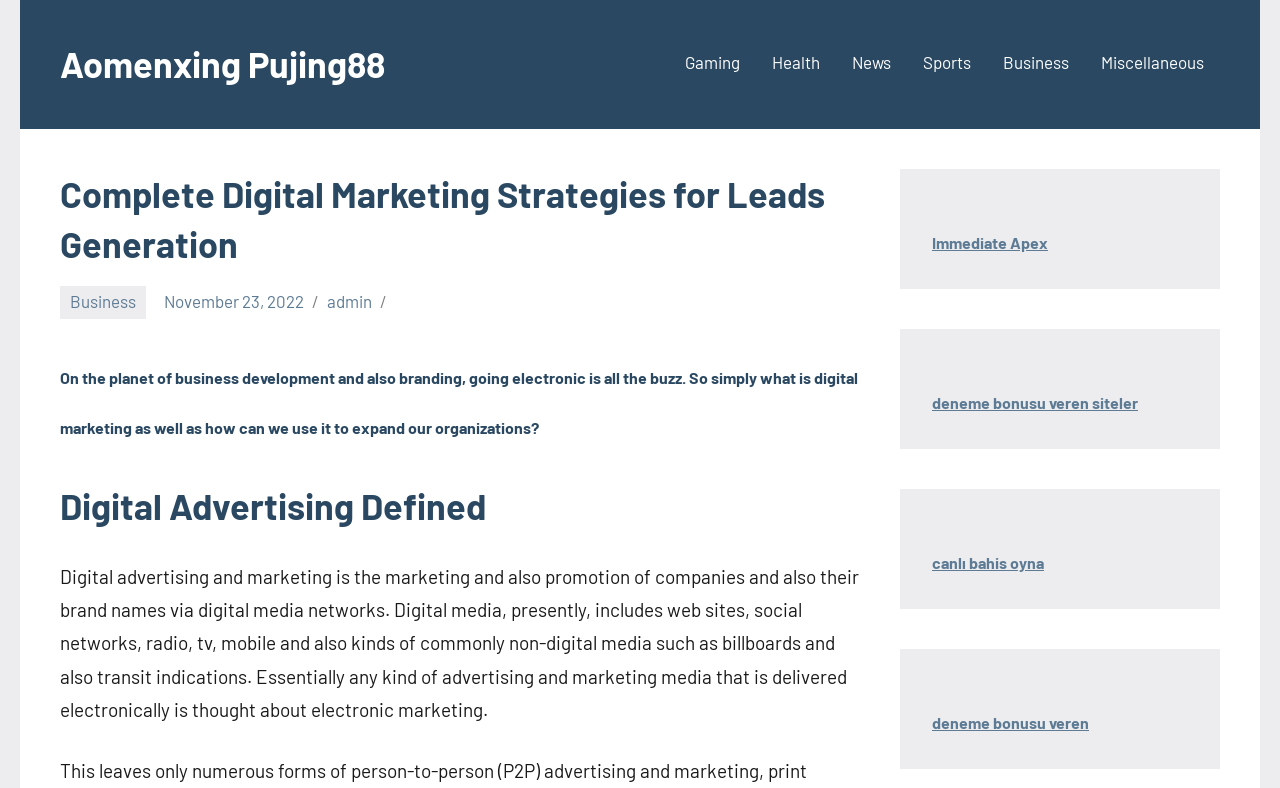Determine the bounding box coordinates for the clickable element to execute this instruction: "Visit Immediate Apex". Provide the coordinates as four float numbers between 0 and 1, i.e., [left, top, right, bottom].

[0.728, 0.295, 0.819, 0.319]